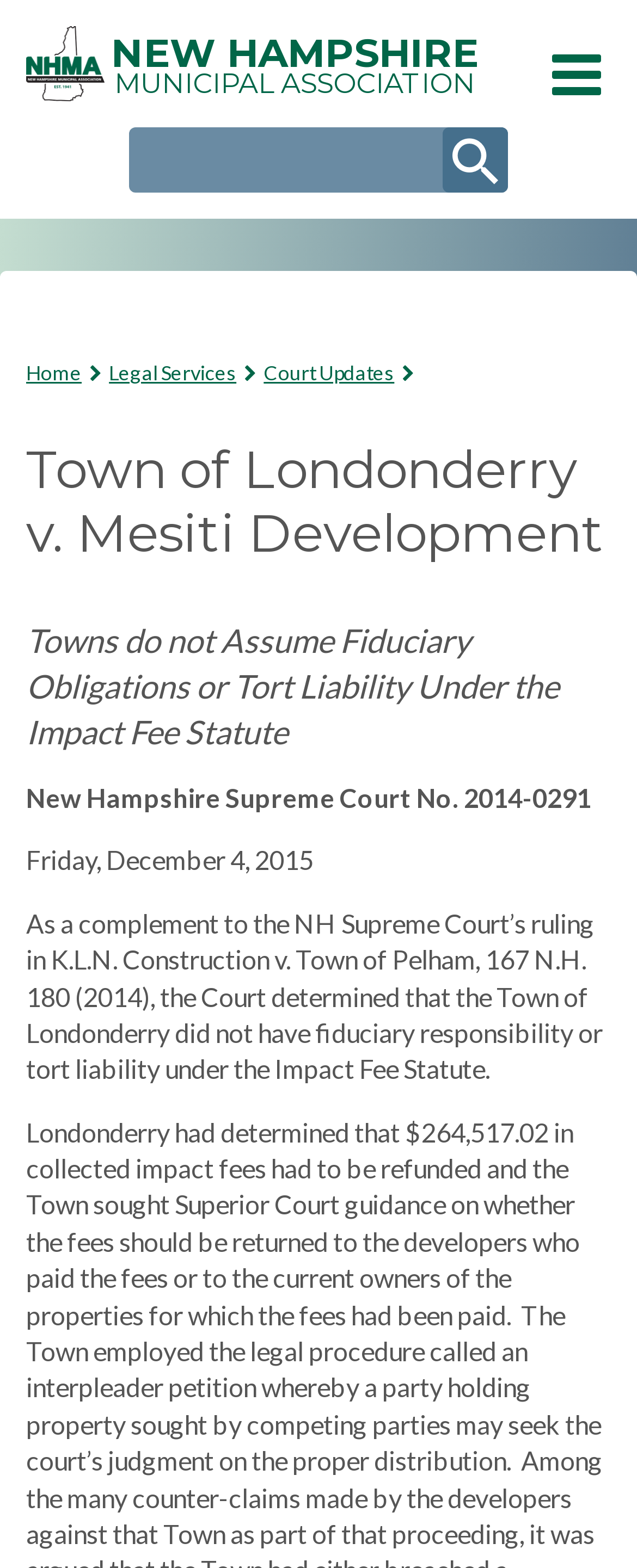What is the purpose of the search form?
Provide an in-depth and detailed explanation in response to the question.

I inferred the purpose of the search form by looking at the heading 'Search form' and the textbox and button elements associated with it, which suggests that it is used to search the website.